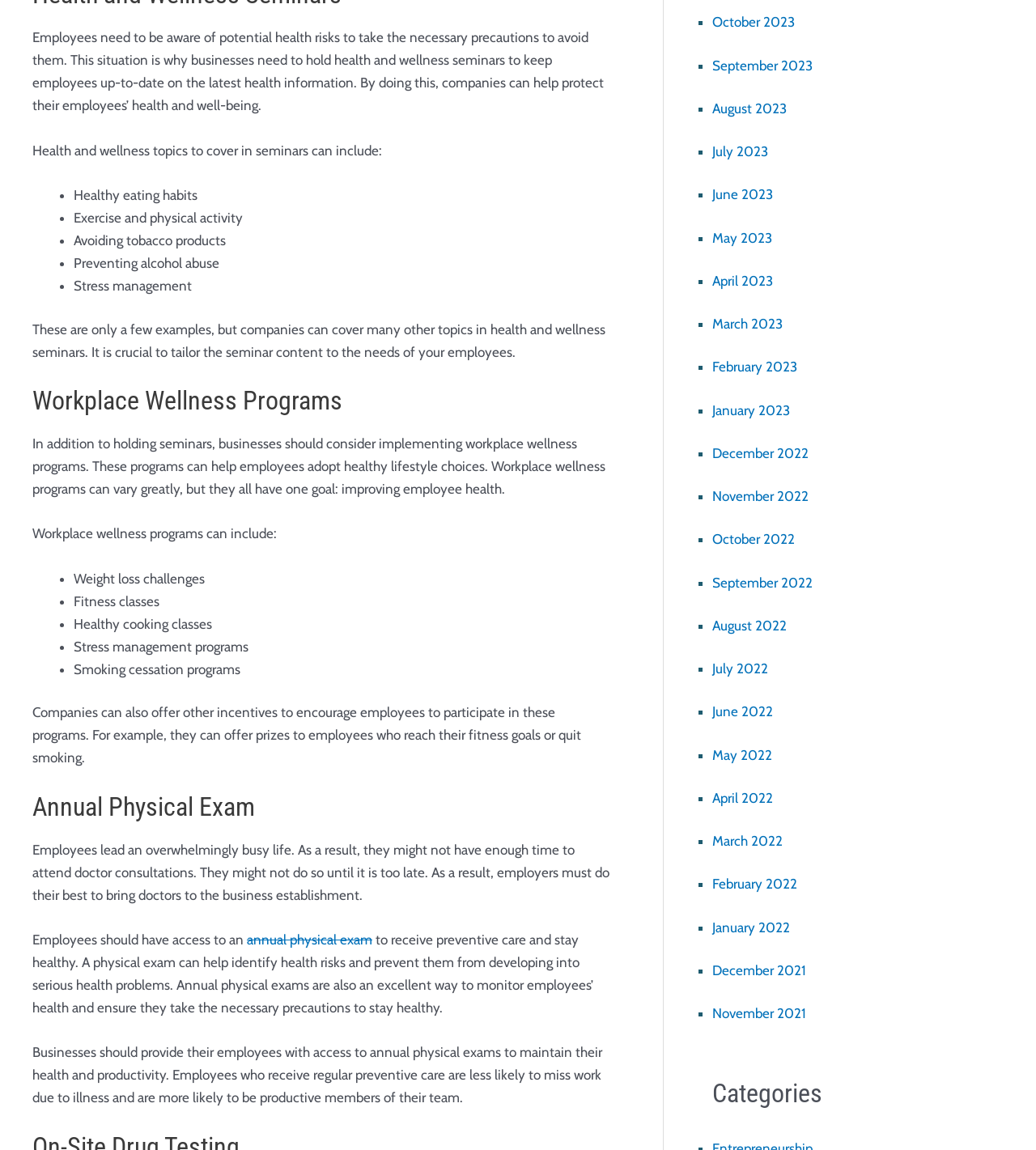Determine the bounding box coordinates of the target area to click to execute the following instruction: "read about the importance of workplace wellness programs."

[0.031, 0.379, 0.584, 0.432]